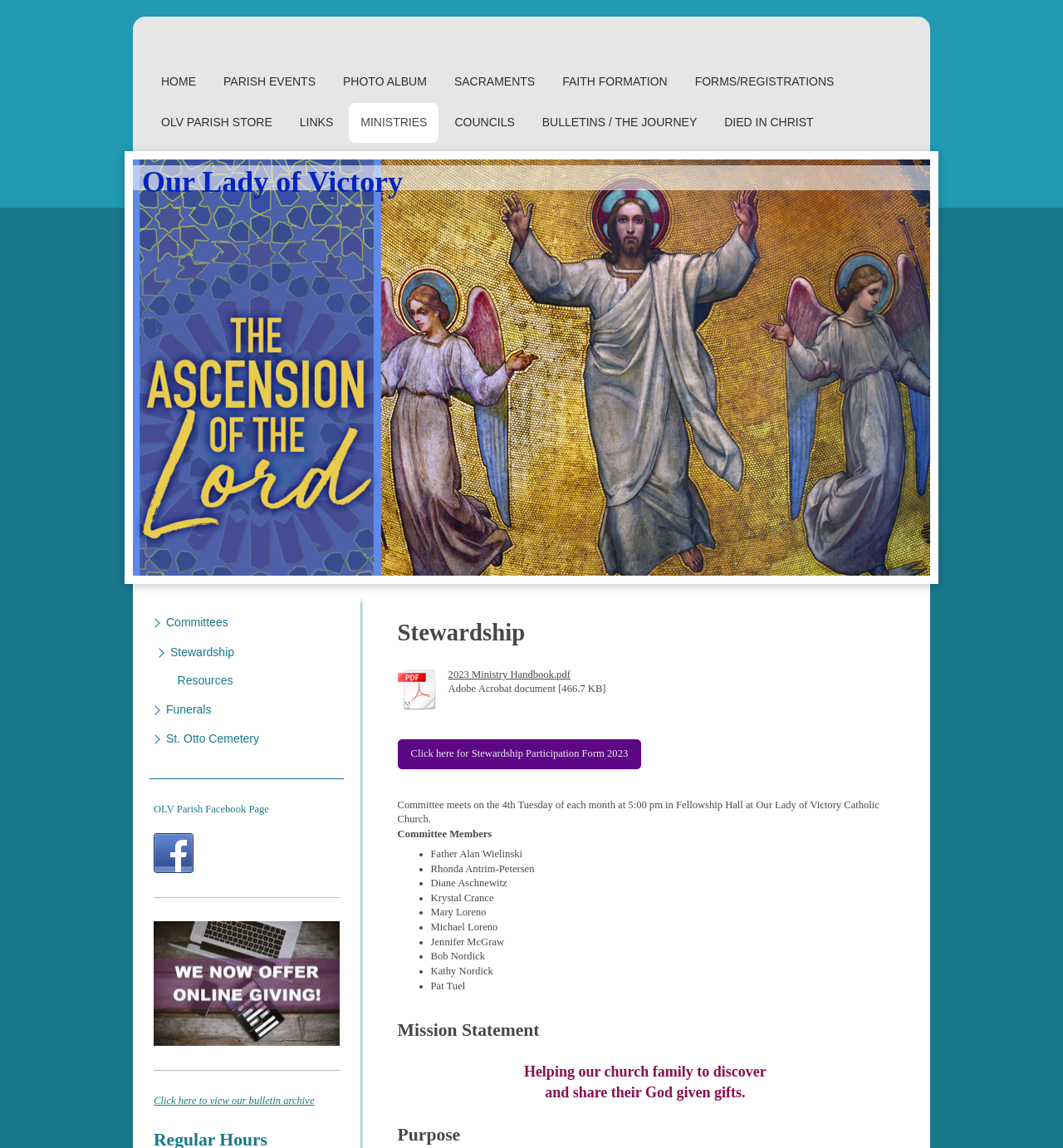Pinpoint the bounding box coordinates of the area that must be clicked to complete this instruction: "View Stewardship Participation Form 2023".

[0.374, 0.644, 0.603, 0.67]